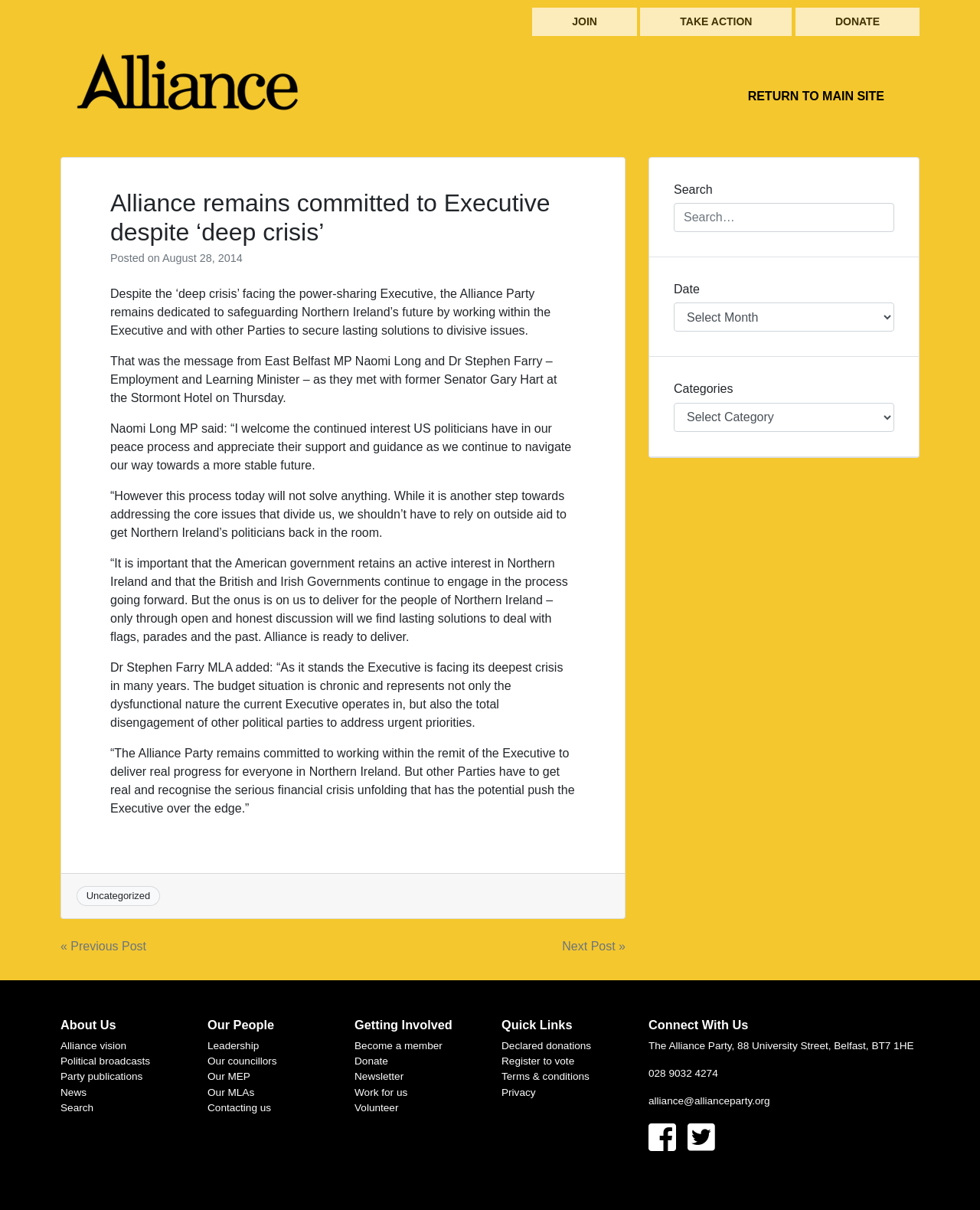Find the bounding box coordinates of the element I should click to carry out the following instruction: "View the 'About Us' section".

[0.062, 0.842, 0.188, 0.853]